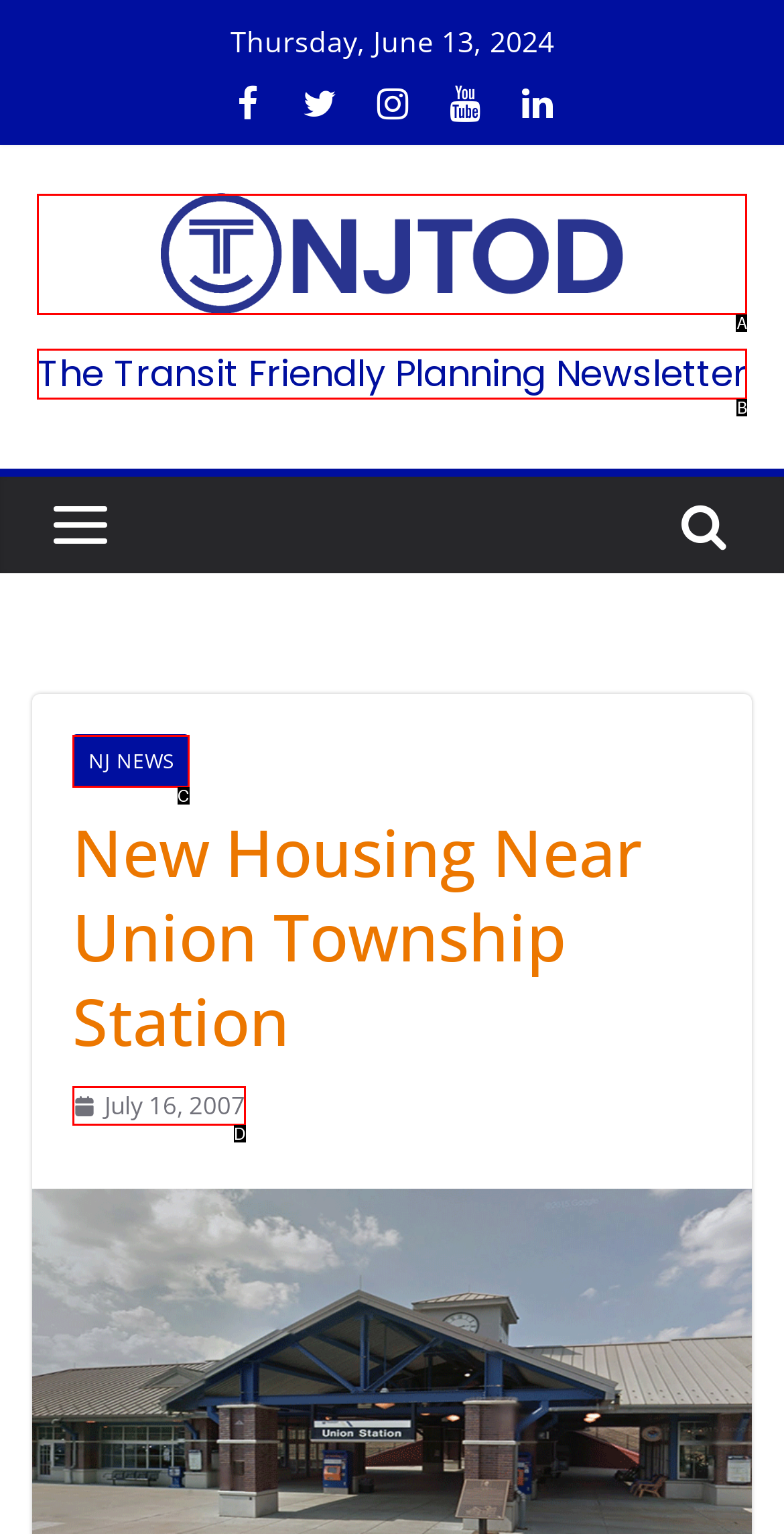Given the element description: NJ News, choose the HTML element that aligns with it. Indicate your choice with the corresponding letter.

C